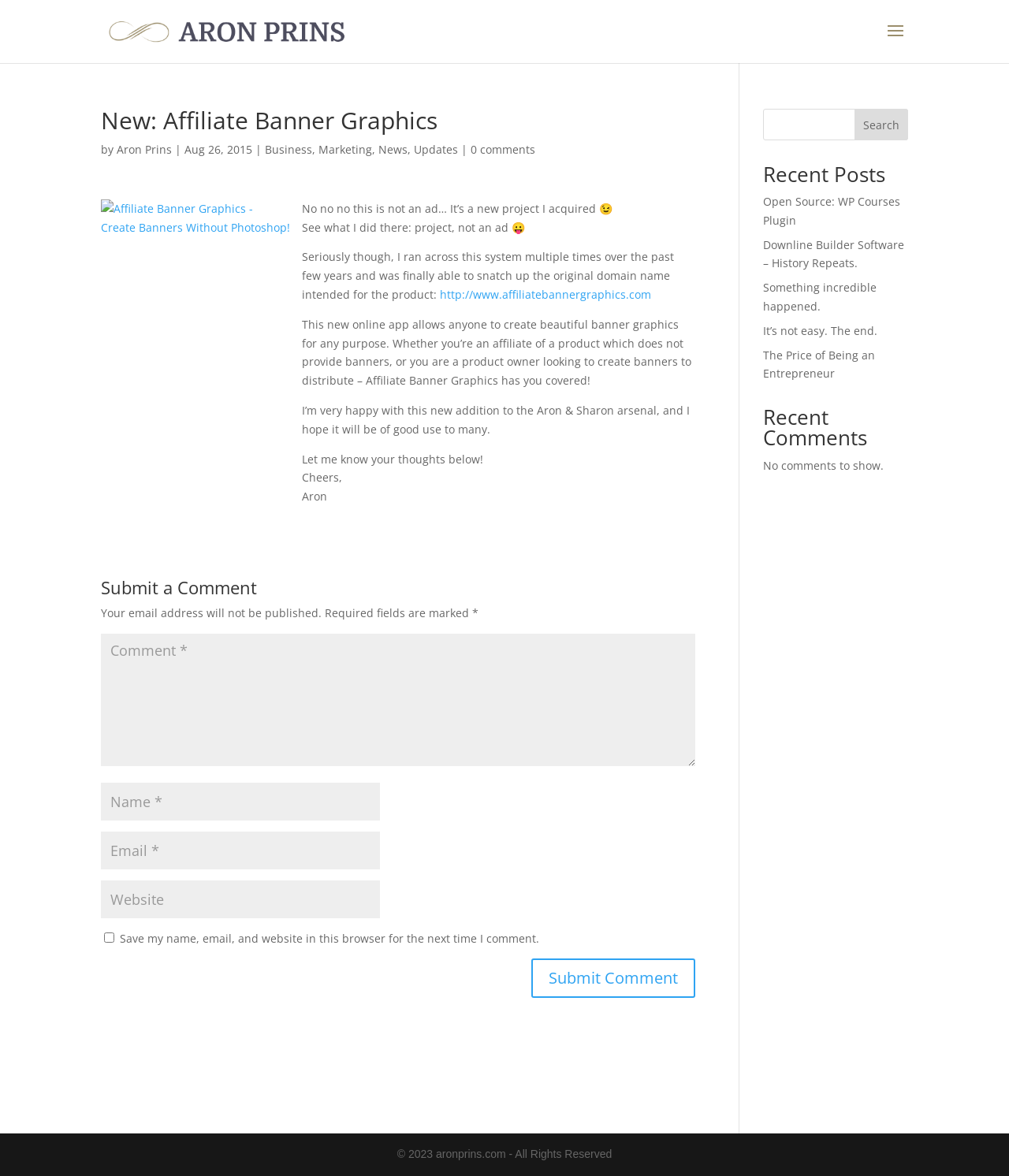Identify the first-level heading on the webpage and generate its text content.

New: Affiliate Banner Graphics